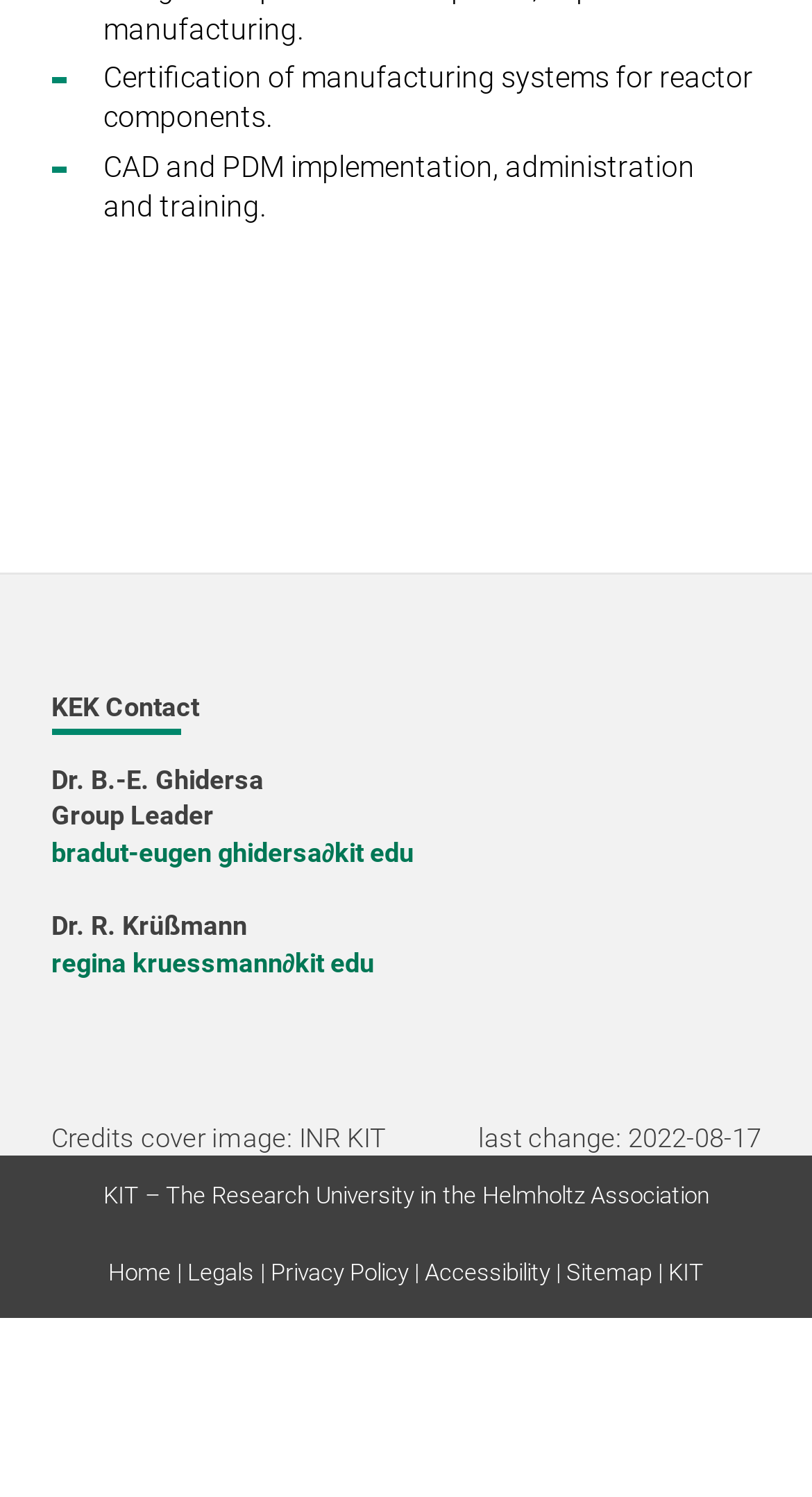Please identify the bounding box coordinates of the element's region that should be clicked to execute the following instruction: "Check last update". The bounding box coordinates must be four float numbers between 0 and 1, i.e., [left, top, right, bottom].

[0.588, 0.749, 0.937, 0.77]